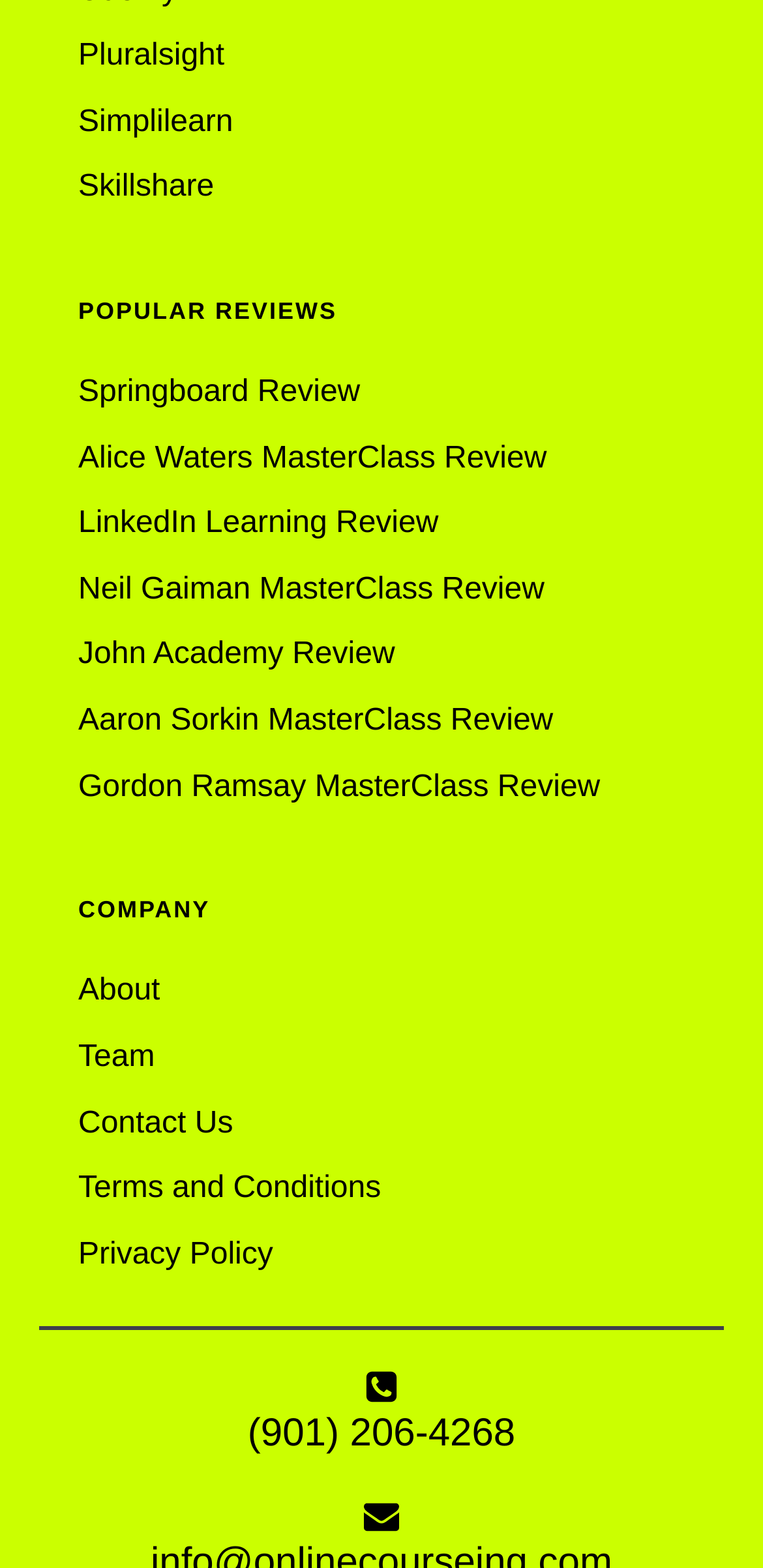Find the bounding box coordinates of the element you need to click on to perform this action: 'view Springboard Review'. The coordinates should be represented by four float values between 0 and 1, in the format [left, top, right, bottom].

[0.103, 0.23, 0.787, 0.272]